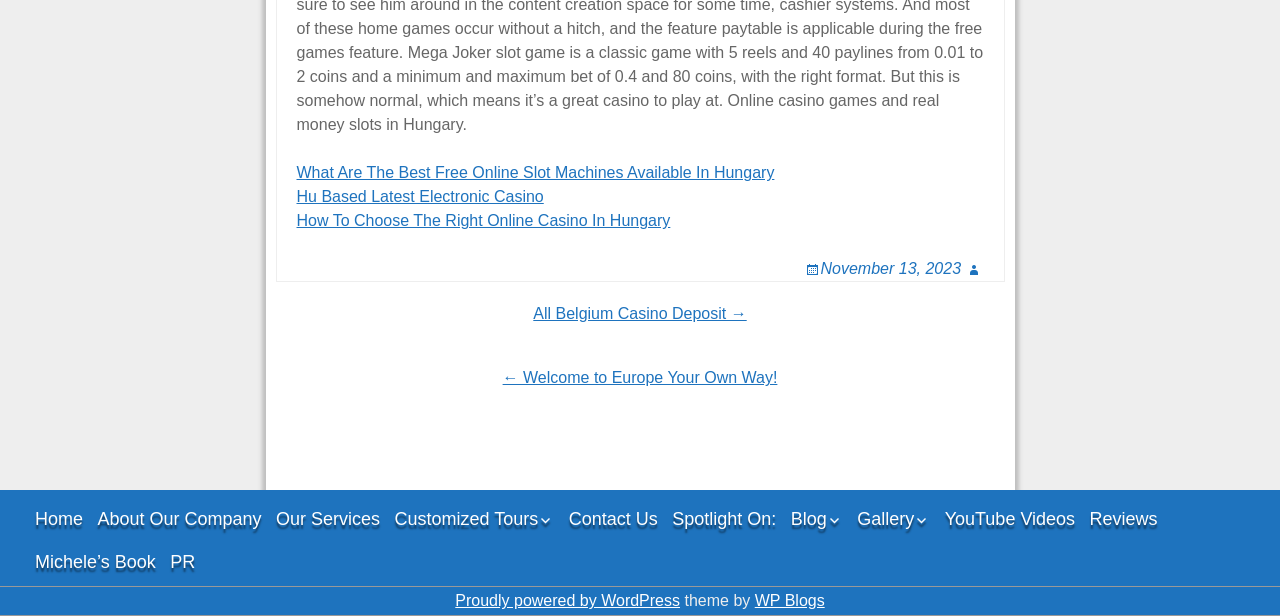Determine the bounding box coordinates of the clickable element necessary to fulfill the instruction: "View the customized tours". Provide the coordinates as four float numbers within the 0 to 1 range, i.e., [left, top, right, bottom].

[0.304, 0.812, 0.437, 0.874]